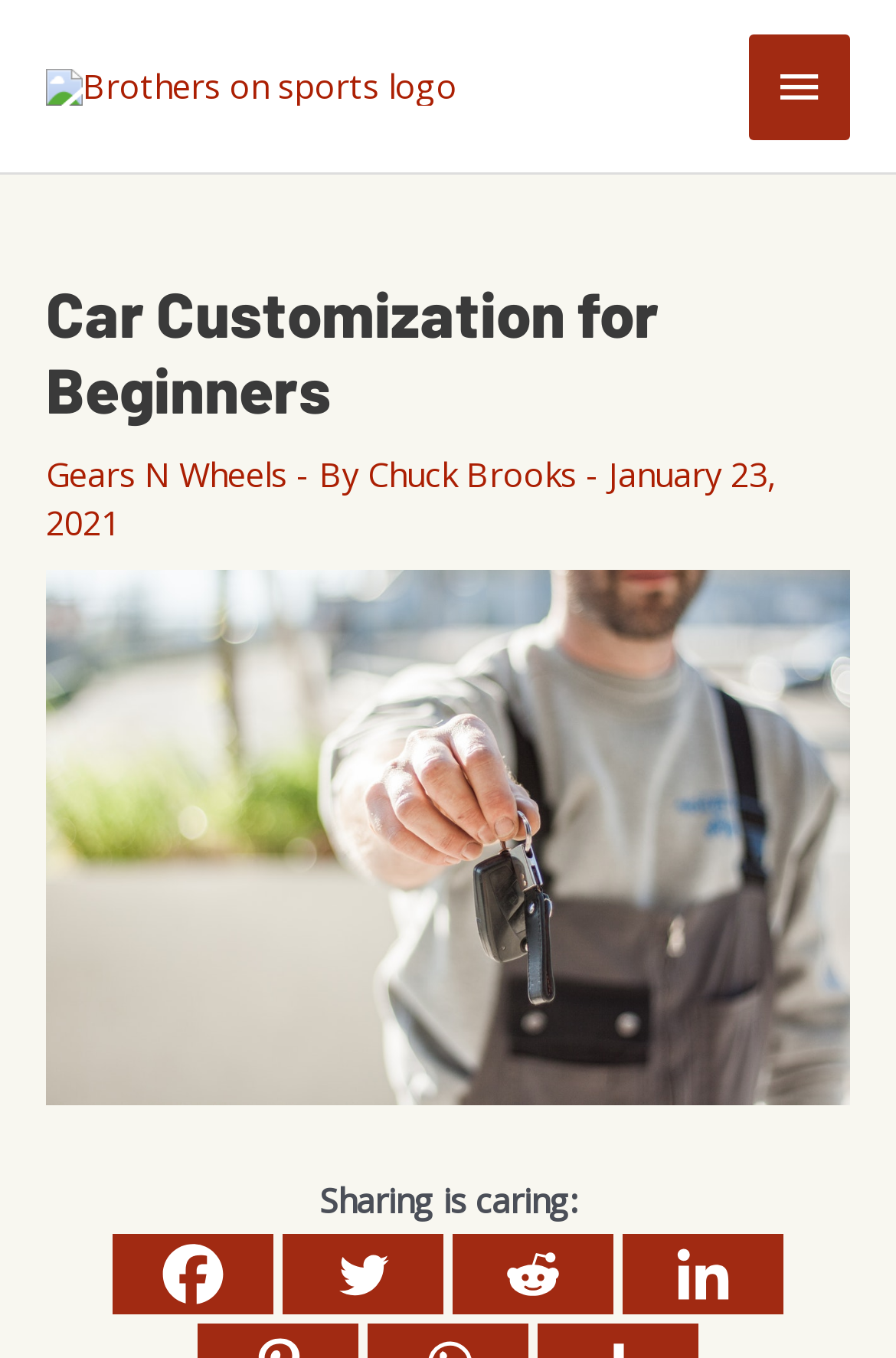Who wrote the article 'Car Customization for Beginners'?
Using the visual information, answer the question in a single word or phrase.

Chuck Brooks